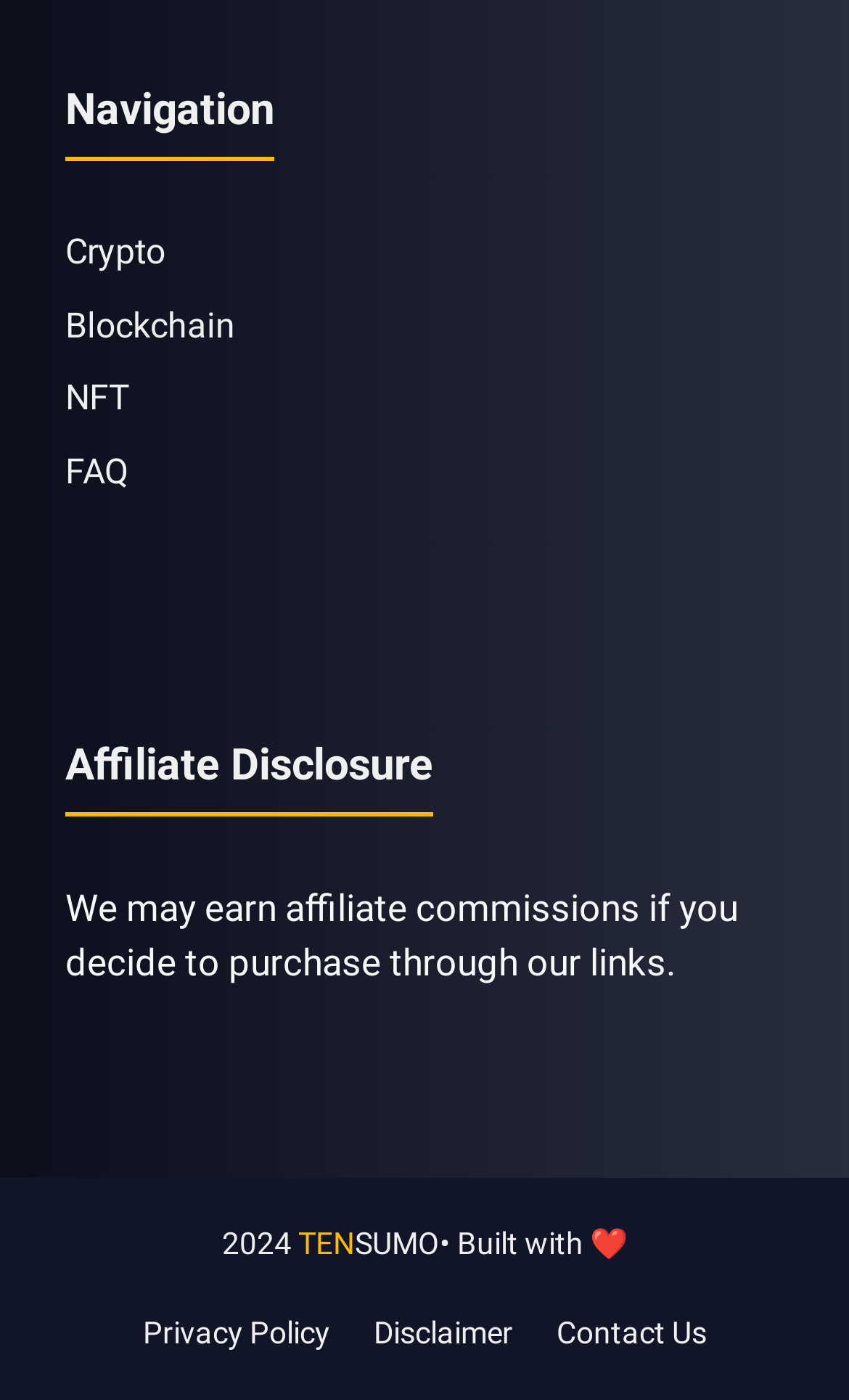Observe the image and answer the following question in detail: What is the year mentioned at the bottom of the page?

The year mentioned at the bottom of the page is '2024' because it is a StaticText element with a bounding box coordinate of [0.262, 0.876, 0.351, 0.9] and an OCR text of '2024'.